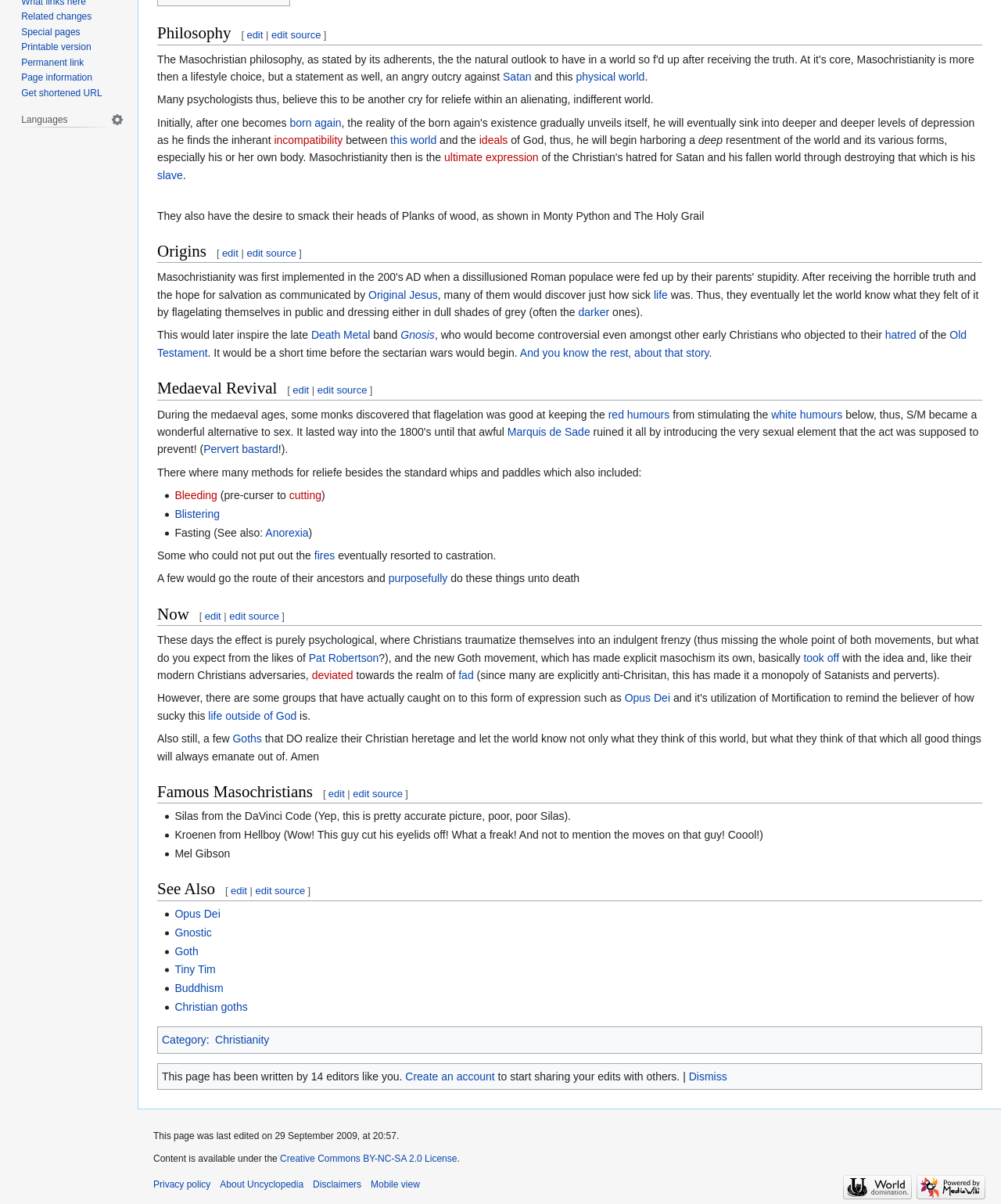Identify the bounding box coordinates for the UI element described as follows: "life outside of God". Ensure the coordinates are four float numbers between 0 and 1, formatted as [left, top, right, bottom].

[0.208, 0.589, 0.296, 0.6]